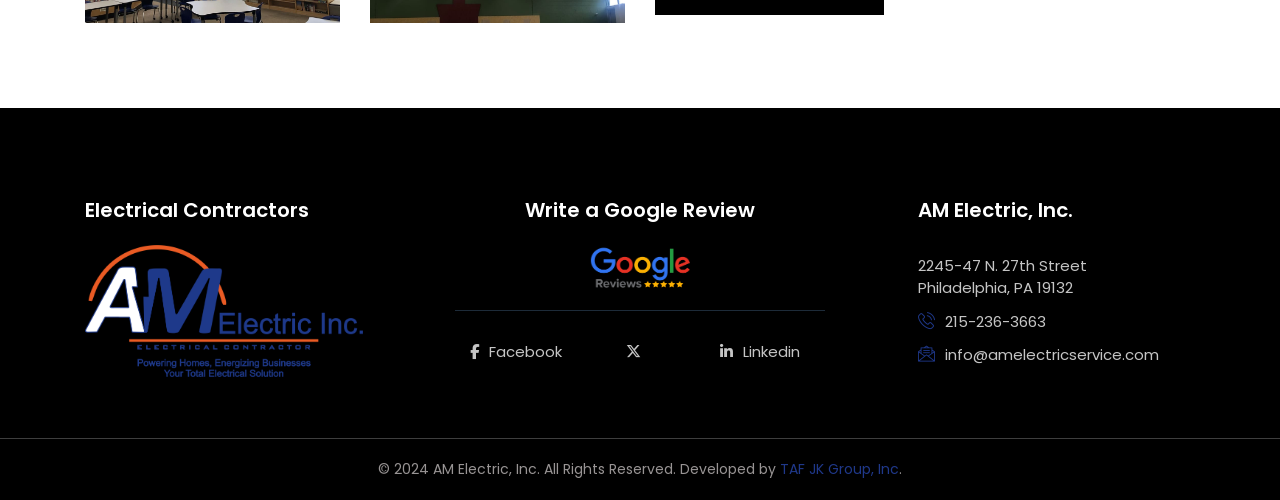Please determine the bounding box coordinates for the UI element described as: "Linkedin".

[0.563, 0.681, 0.625, 0.723]